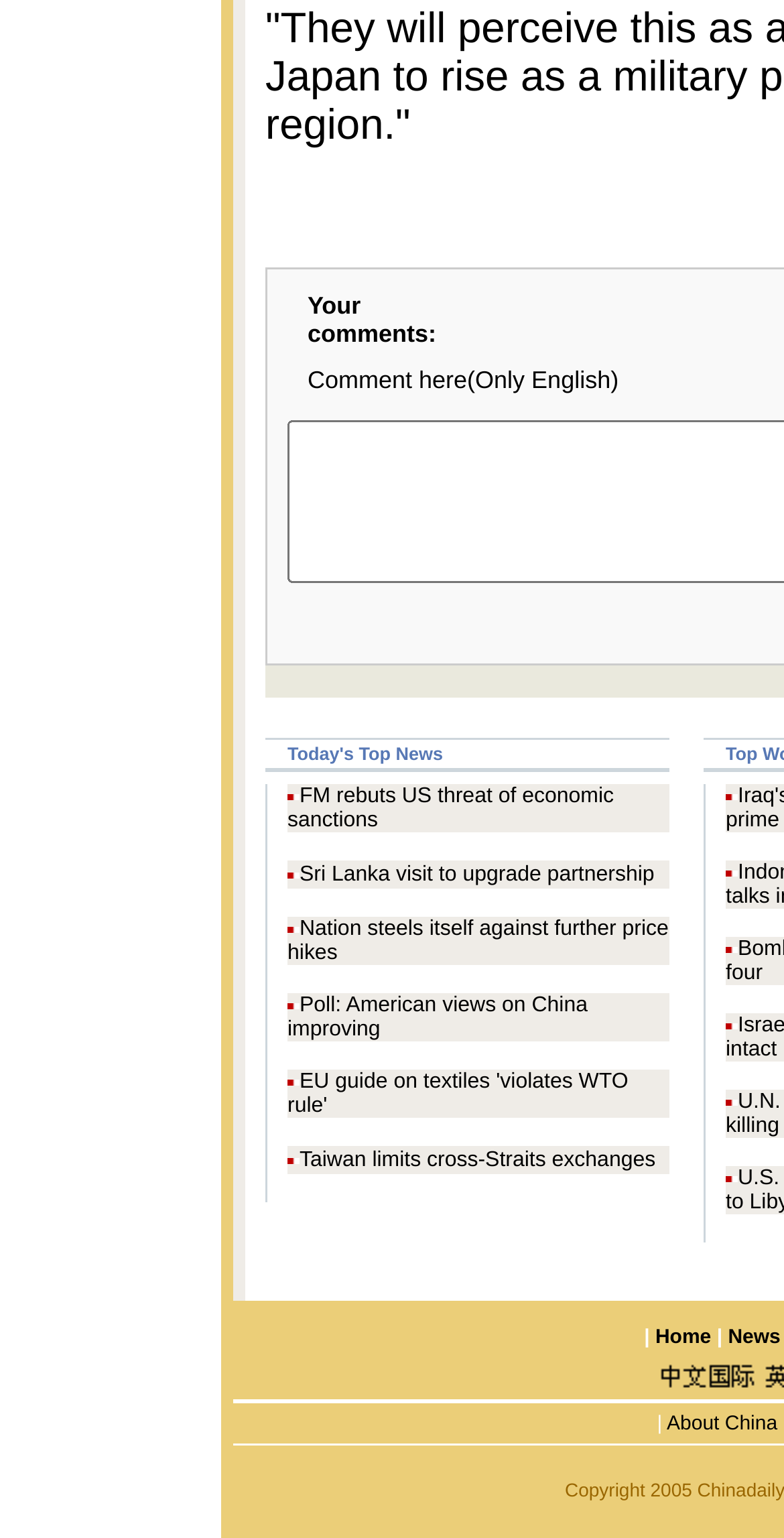Please reply to the following question with a single word or a short phrase:
How many news articles are listed on the page?

5